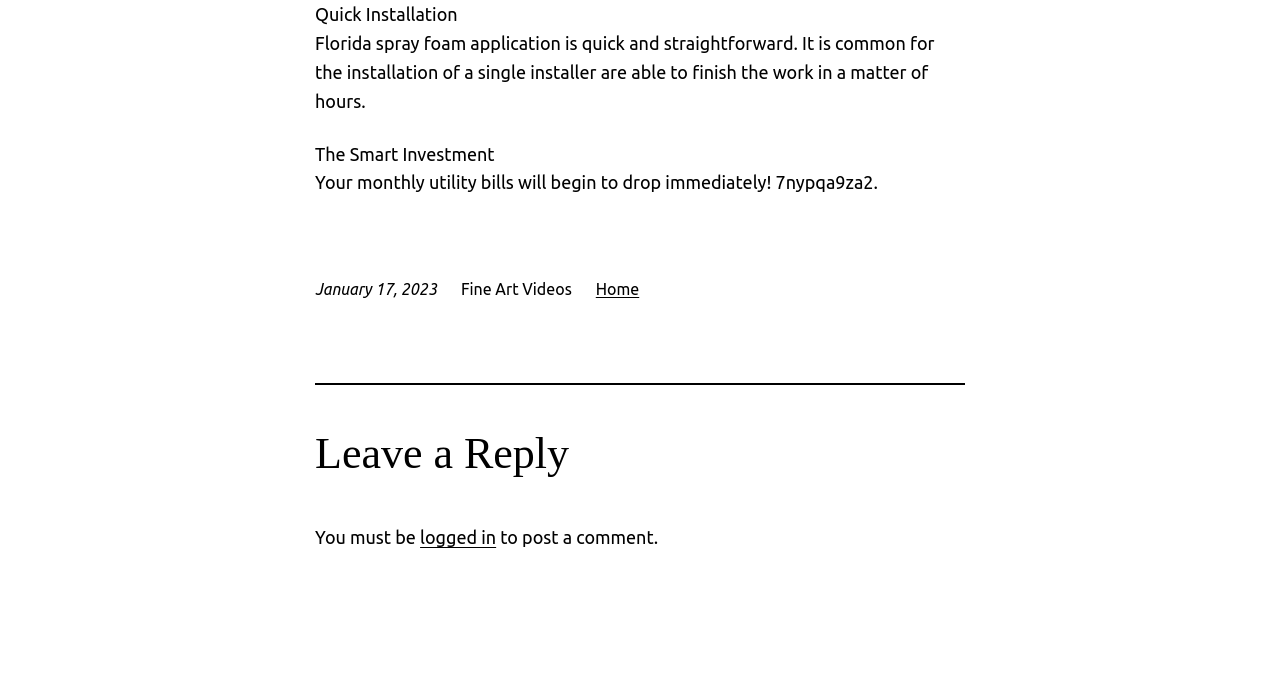What type of videos are mentioned on the webpage?
Using the visual information, answer the question in a single word or phrase.

Fine Art Videos